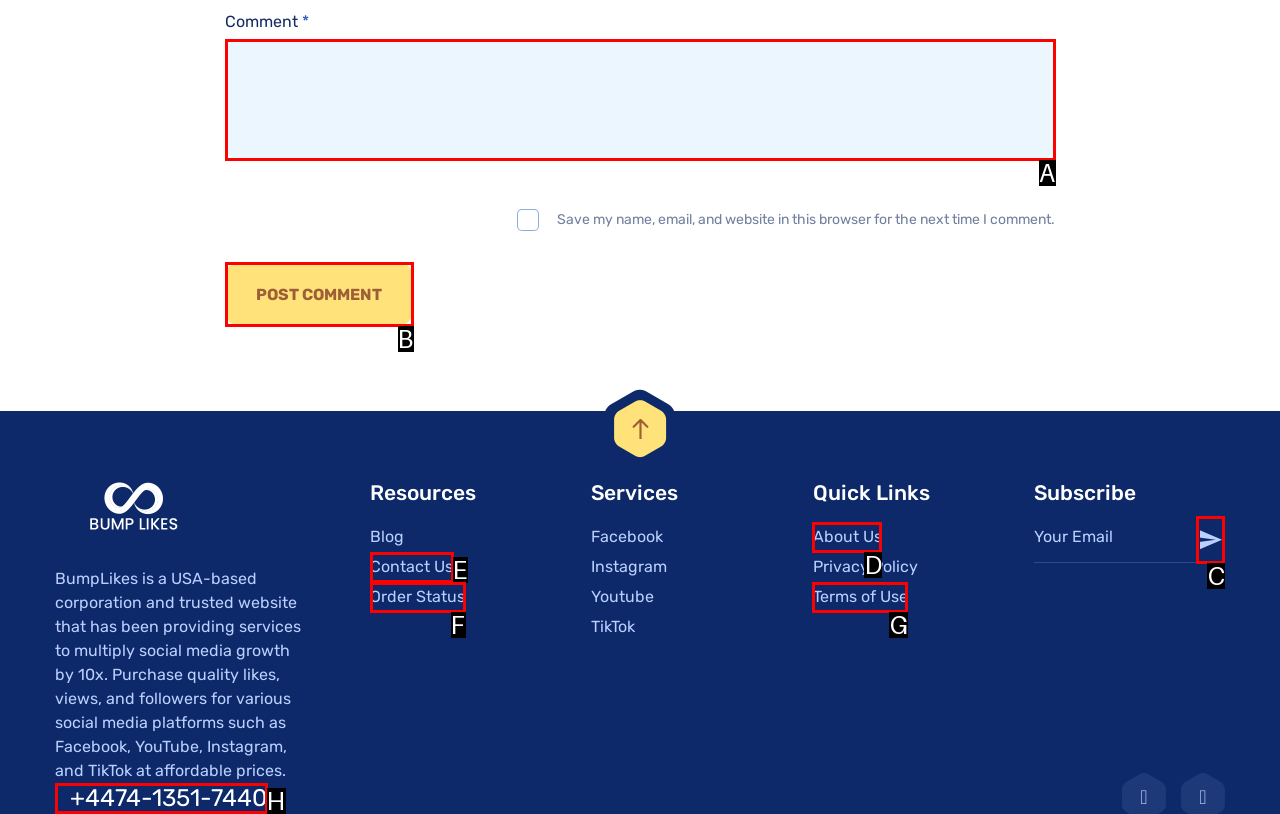Tell me which letter corresponds to the UI element that should be clicked to fulfill this instruction: Send a contact form
Answer using the letter of the chosen option directly.

C